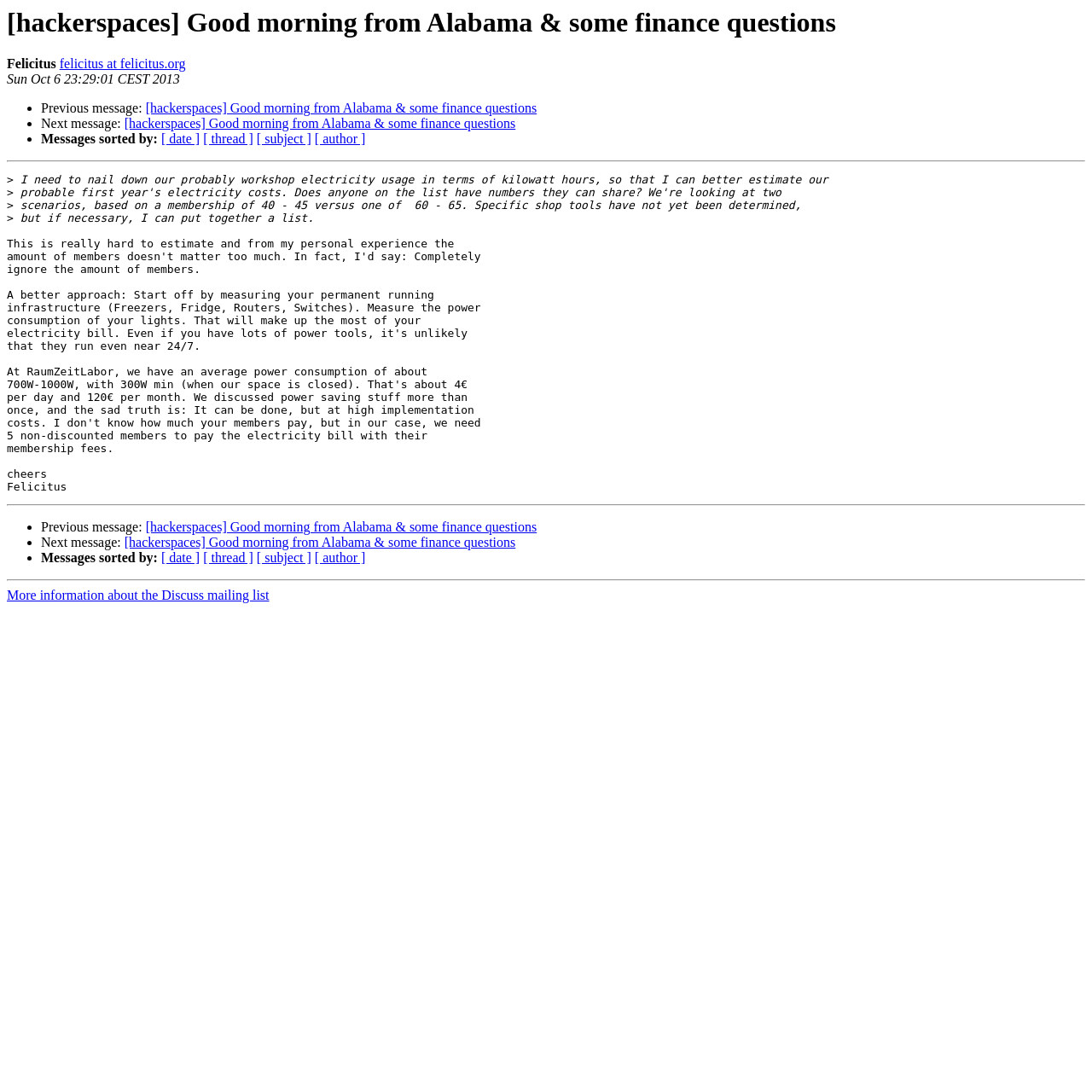Please use the details from the image to answer the following question comprehensively:
What is the purpose of the links at the bottom of the webpage?

The links at the bottom of the webpage, such as 'Previous message:' and 'Next message:', are used to navigate to more messages in the discussion thread, allowing the user to read previous or next messages in the conversation.